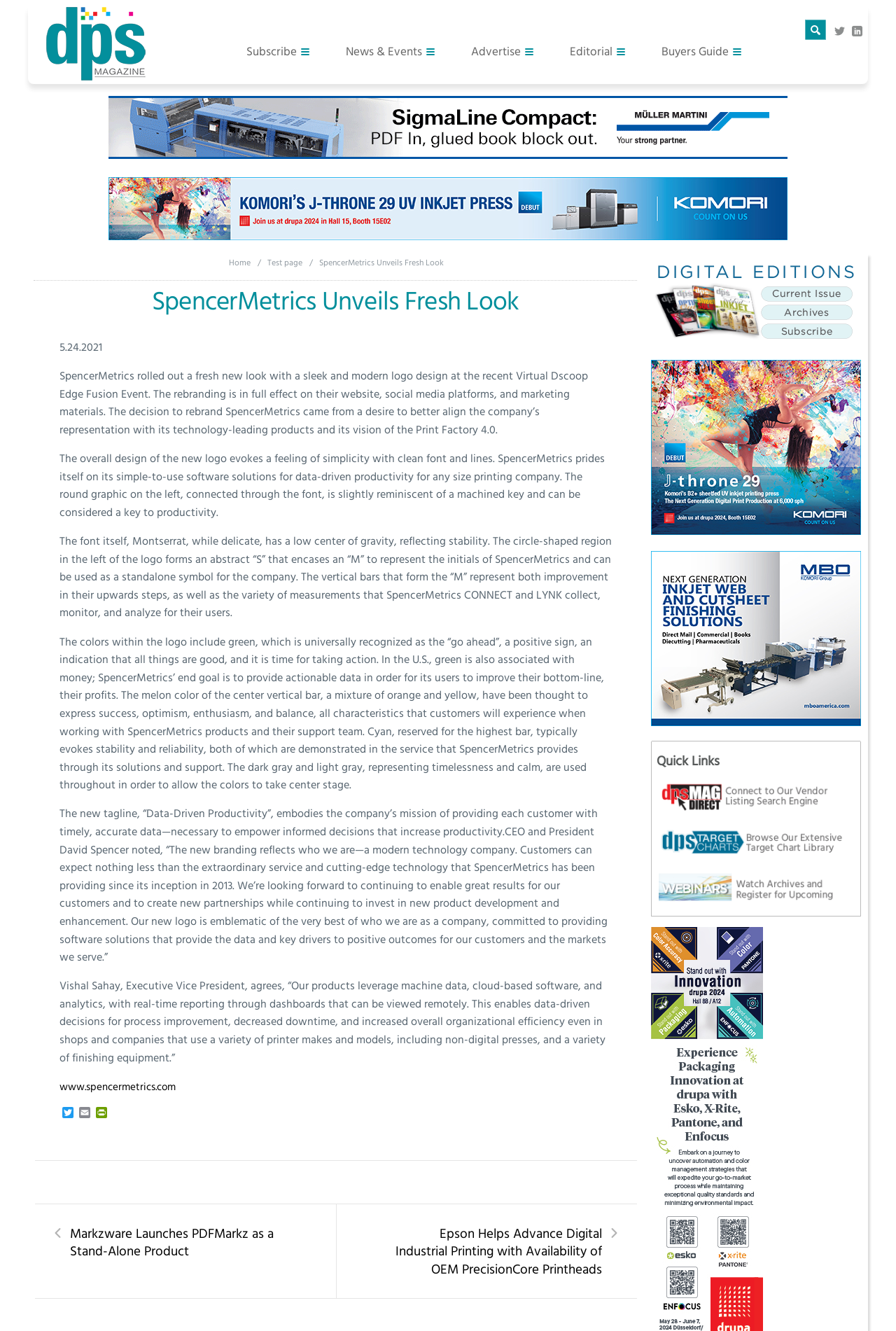Determine the bounding box coordinates of the area to click in order to meet this instruction: "Check Quick Links".

[0.727, 0.557, 0.96, 0.584]